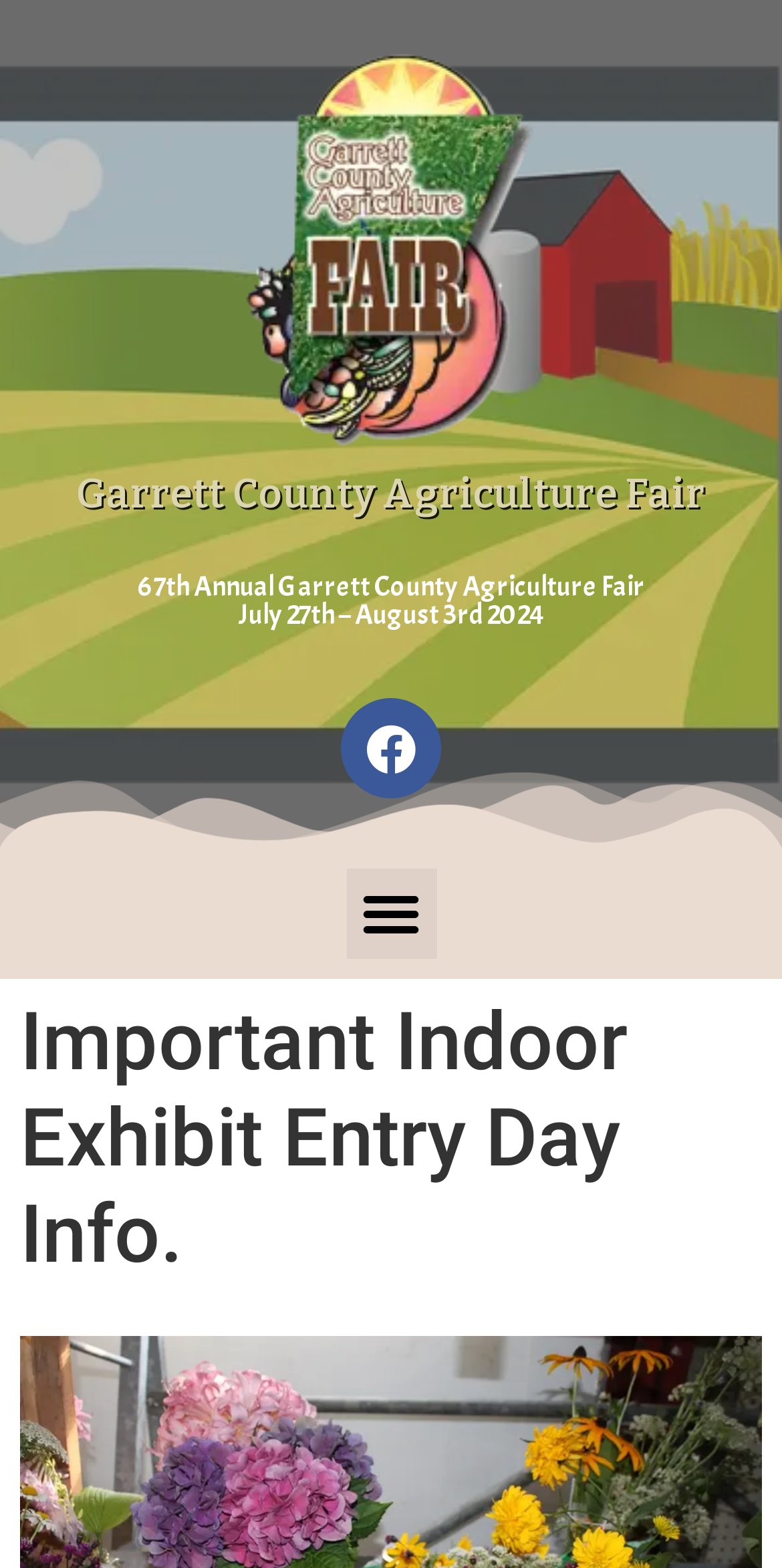What is the purpose of the button on the top right?
Kindly offer a comprehensive and detailed response to the question.

I found the answer by looking at the button element on the webpage, which has a label 'Menu Toggle' and is not expanded, indicating its purpose is to toggle a menu.